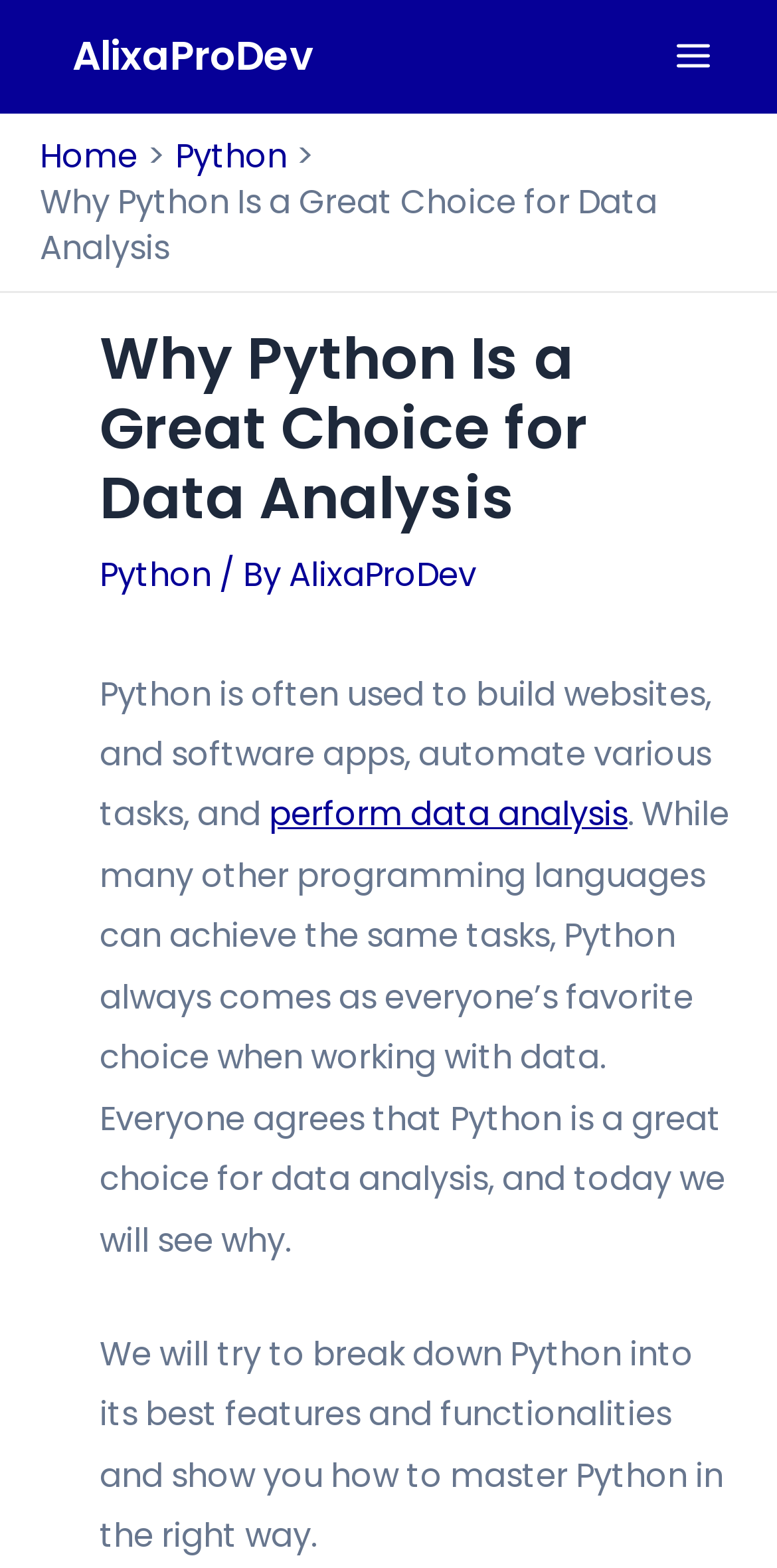Find the bounding box coordinates for the HTML element described in this sentence: "perform data analysis". Provide the coordinates as four float numbers between 0 and 1, in the format [left, top, right, bottom].

[0.346, 0.505, 0.808, 0.534]